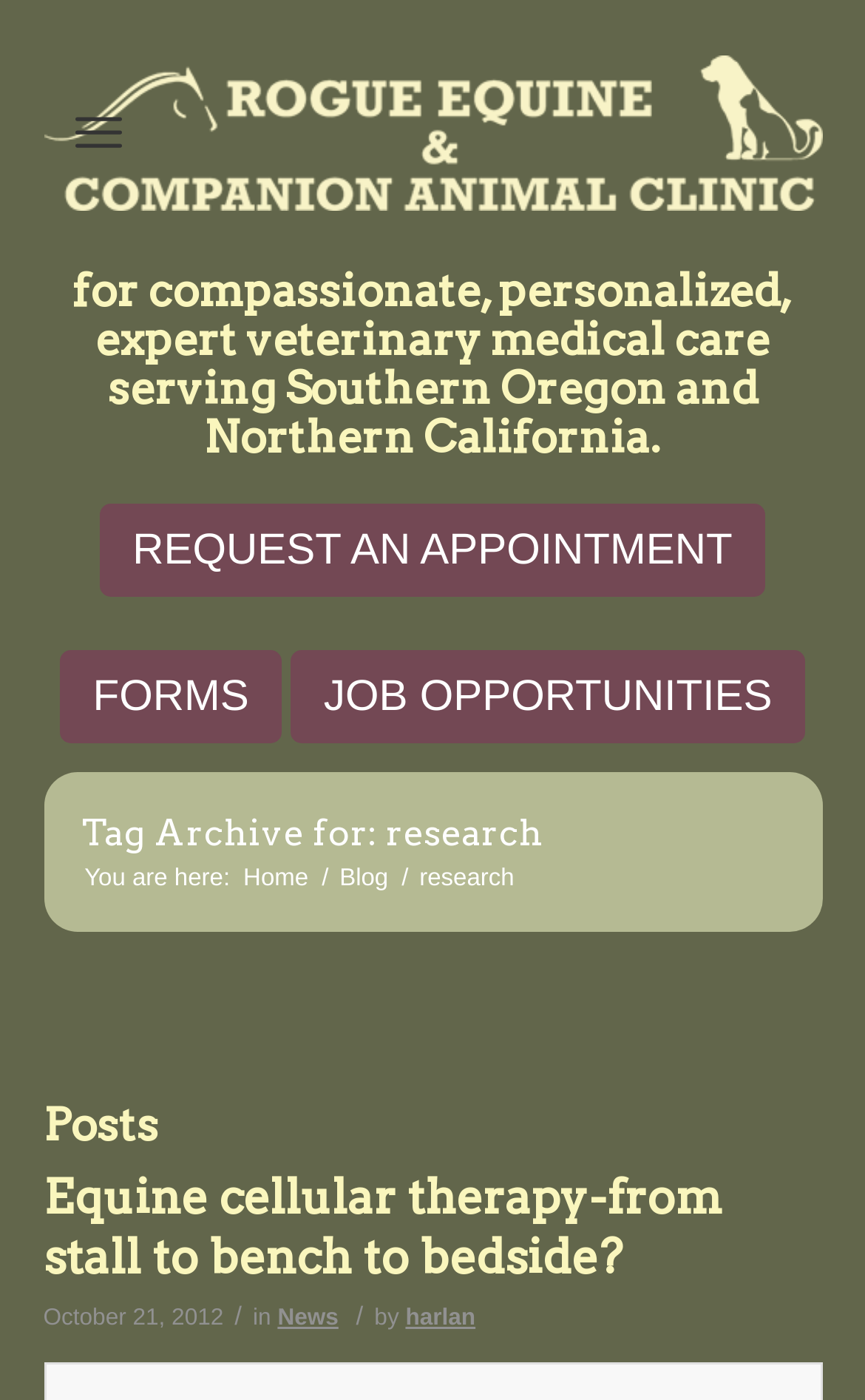Identify the bounding box coordinates for the element you need to click to achieve the following task: "View the blog". The coordinates must be four float values ranging from 0 to 1, formatted as [left, top, right, bottom].

[0.385, 0.616, 0.457, 0.64]